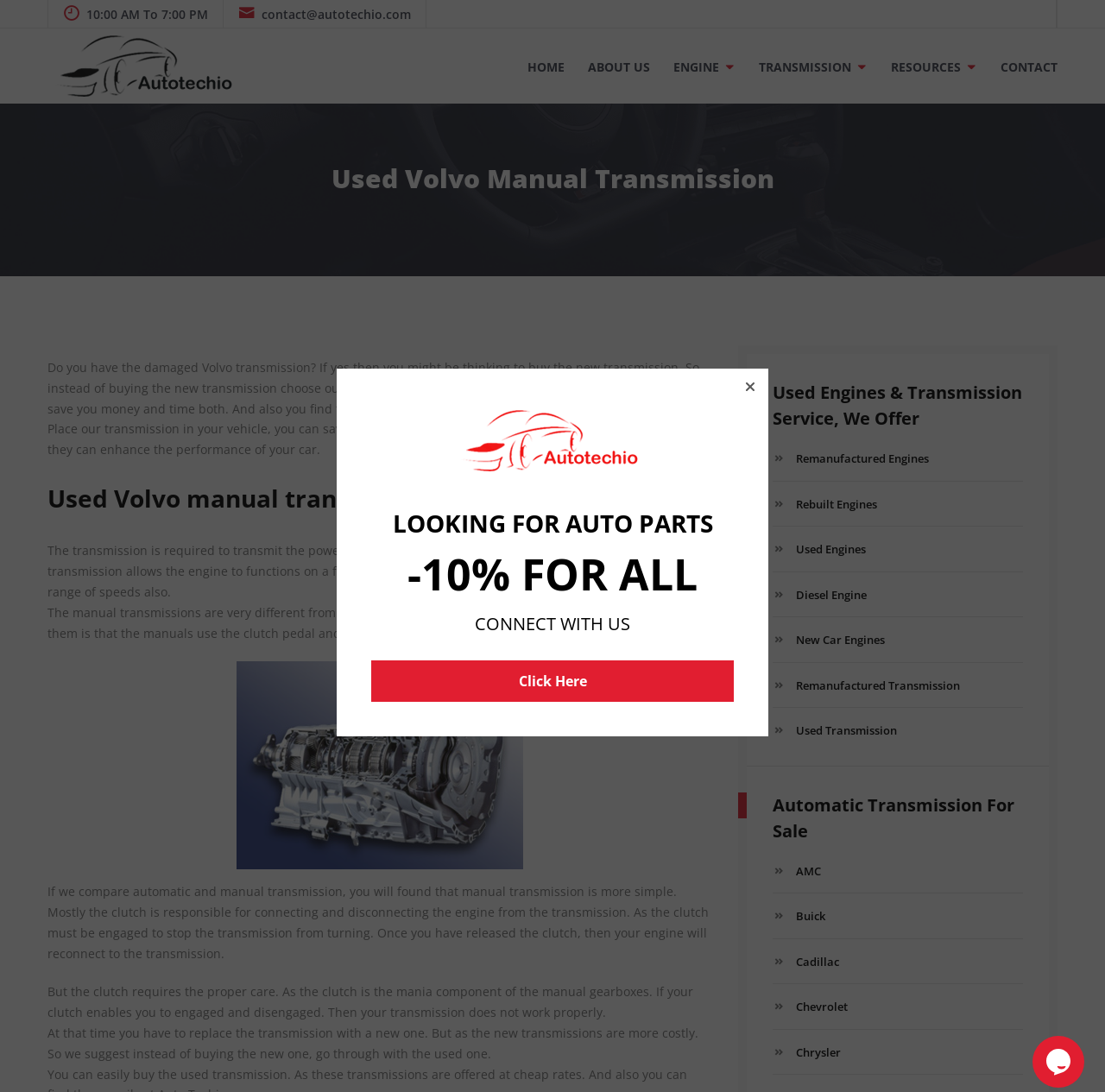What is the main difference between manual and automatic transmission?
Refer to the image and respond with a one-word or short-phrase answer.

Manual uses clutch pedal and gear lever